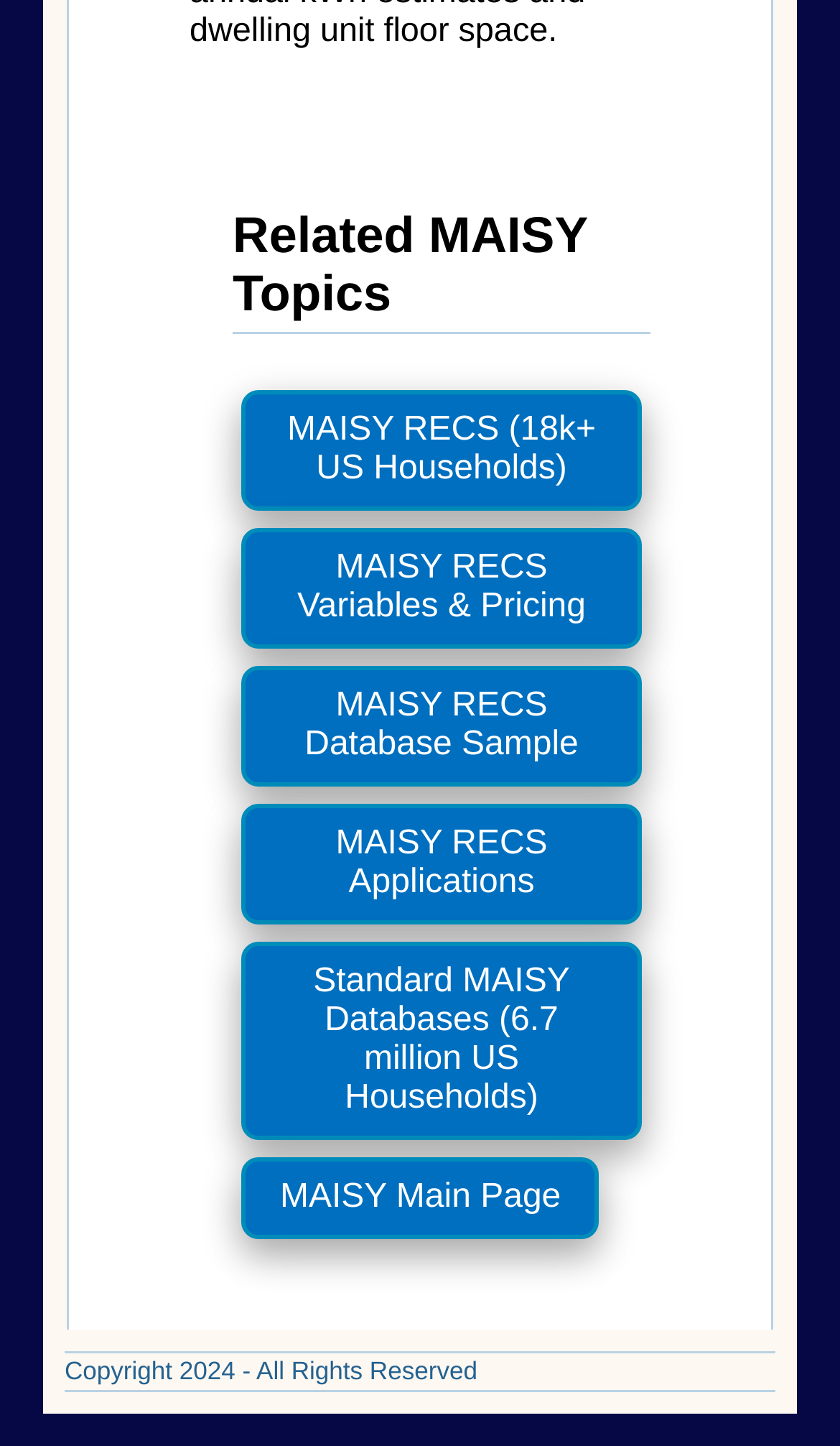Give a concise answer of one word or phrase to the question: 
What is the copyright year mentioned on the webpage?

2024